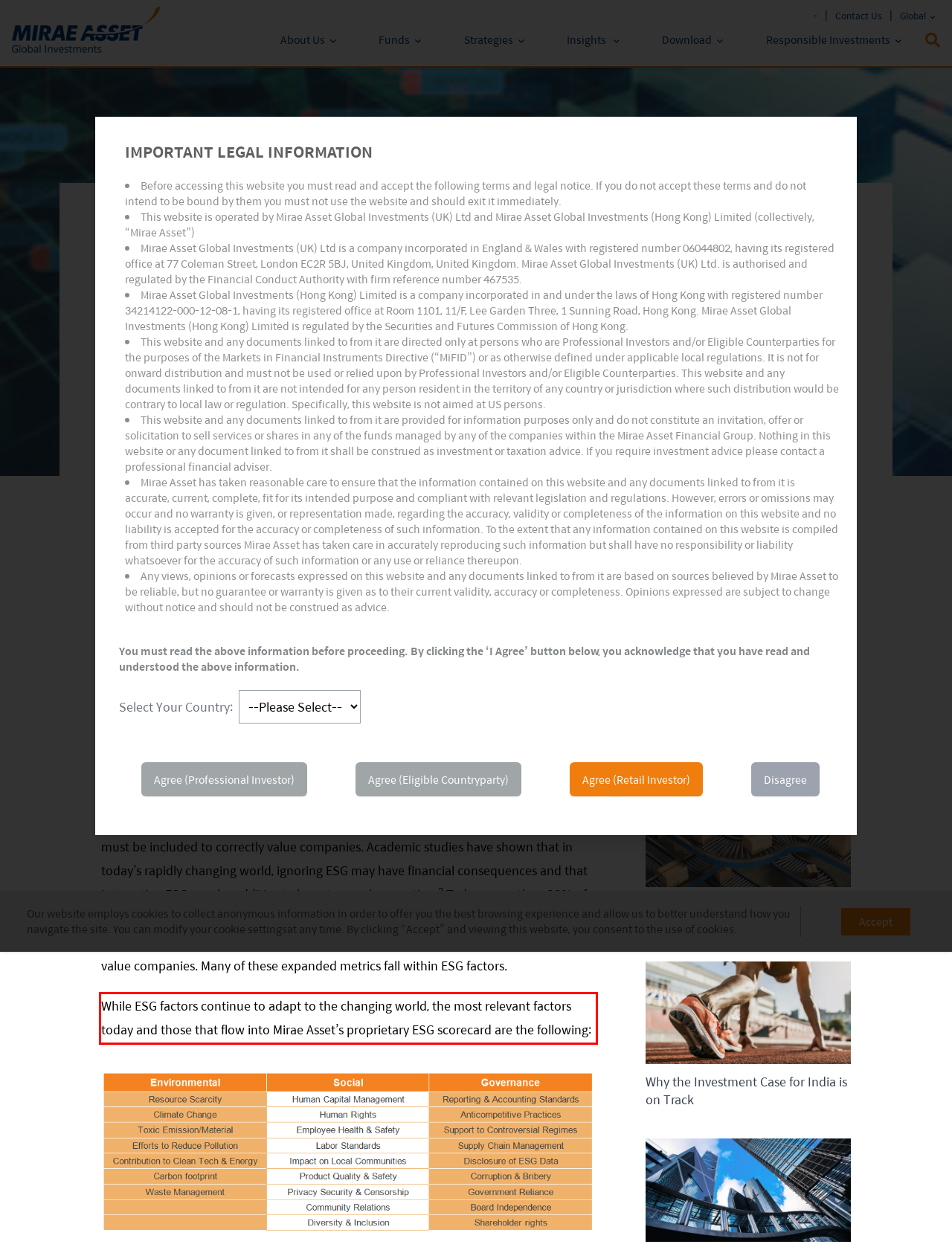You have a screenshot with a red rectangle around a UI element. Recognize and extract the text within this red bounding box using OCR.

While ESG factors continue to adapt to the changing world, the most relevant factors today and those that flow into Mirae Asset’s proprietary ESG scorecard are the following: